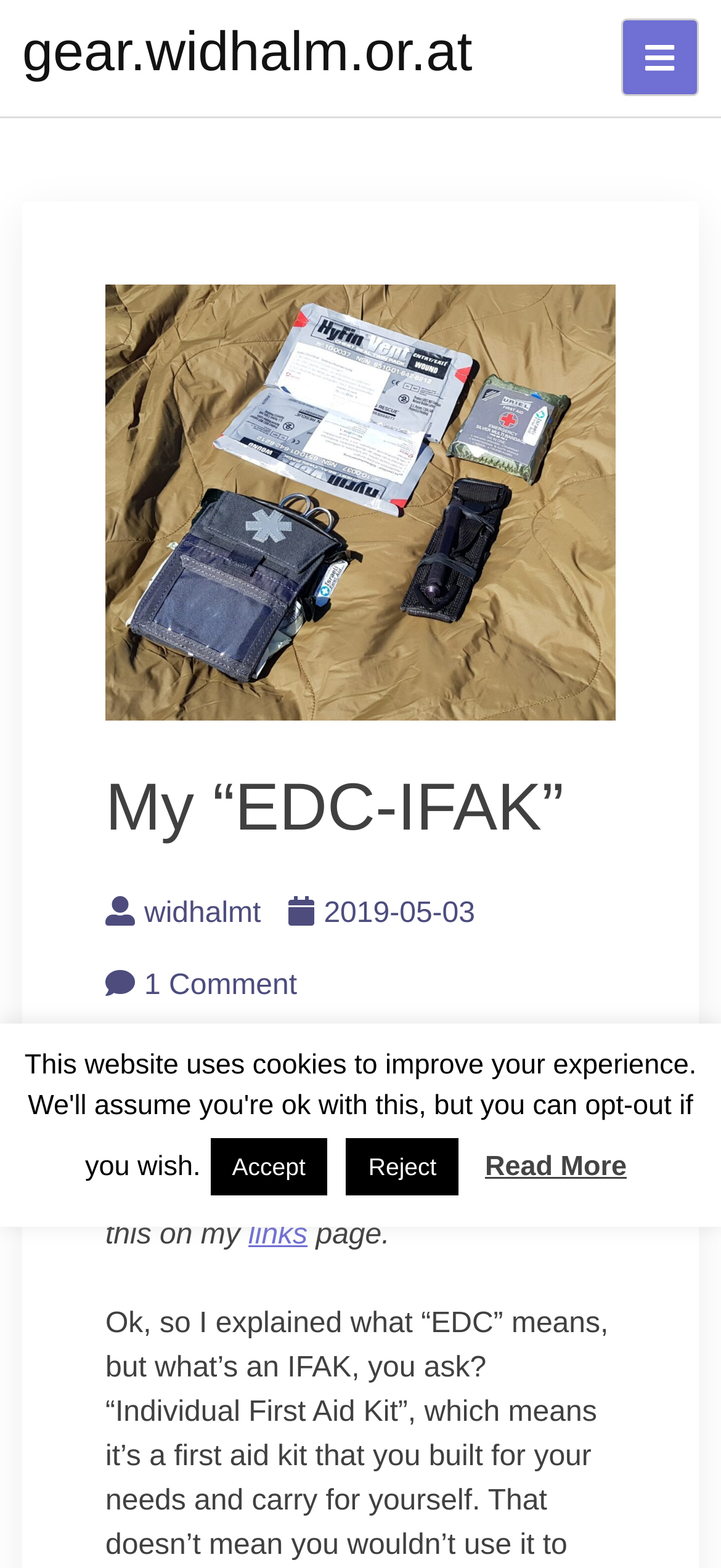Analyze the image and answer the question with as much detail as possible: 
How many comments are there on this post?

I found the number of comments by looking at the link with the icon '' which is located below the main heading, and the text next to it is '1 Comment'.